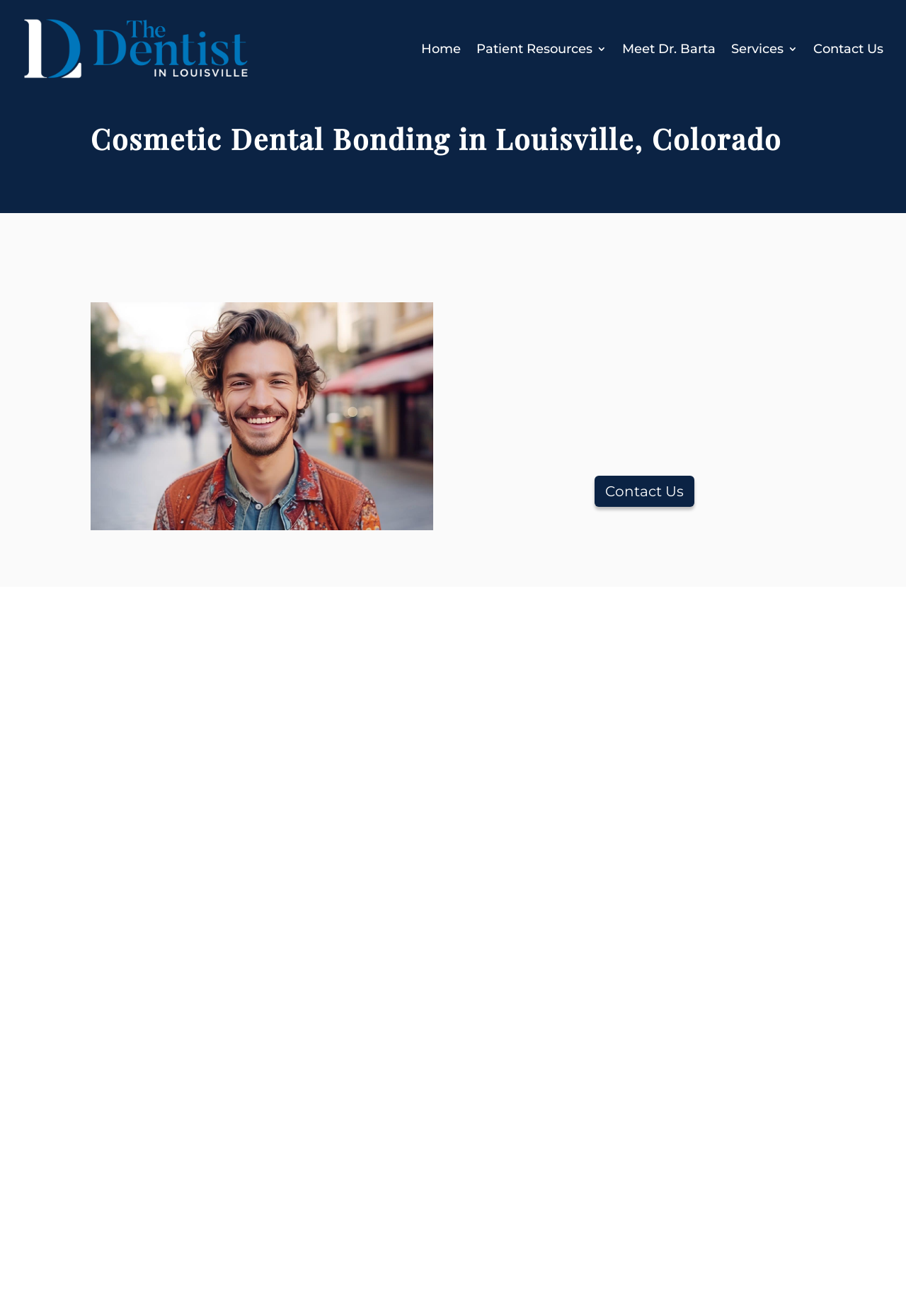What is the name of the dentist mentioned on the webpage?
Refer to the image and give a detailed answer to the query.

I found the answer by looking at the section 'Meet Dr. Barta' in the navigation menu at the top of the webpage, which suggests that Dr. Barta is the dentist associated with The Dentist in Louisville.